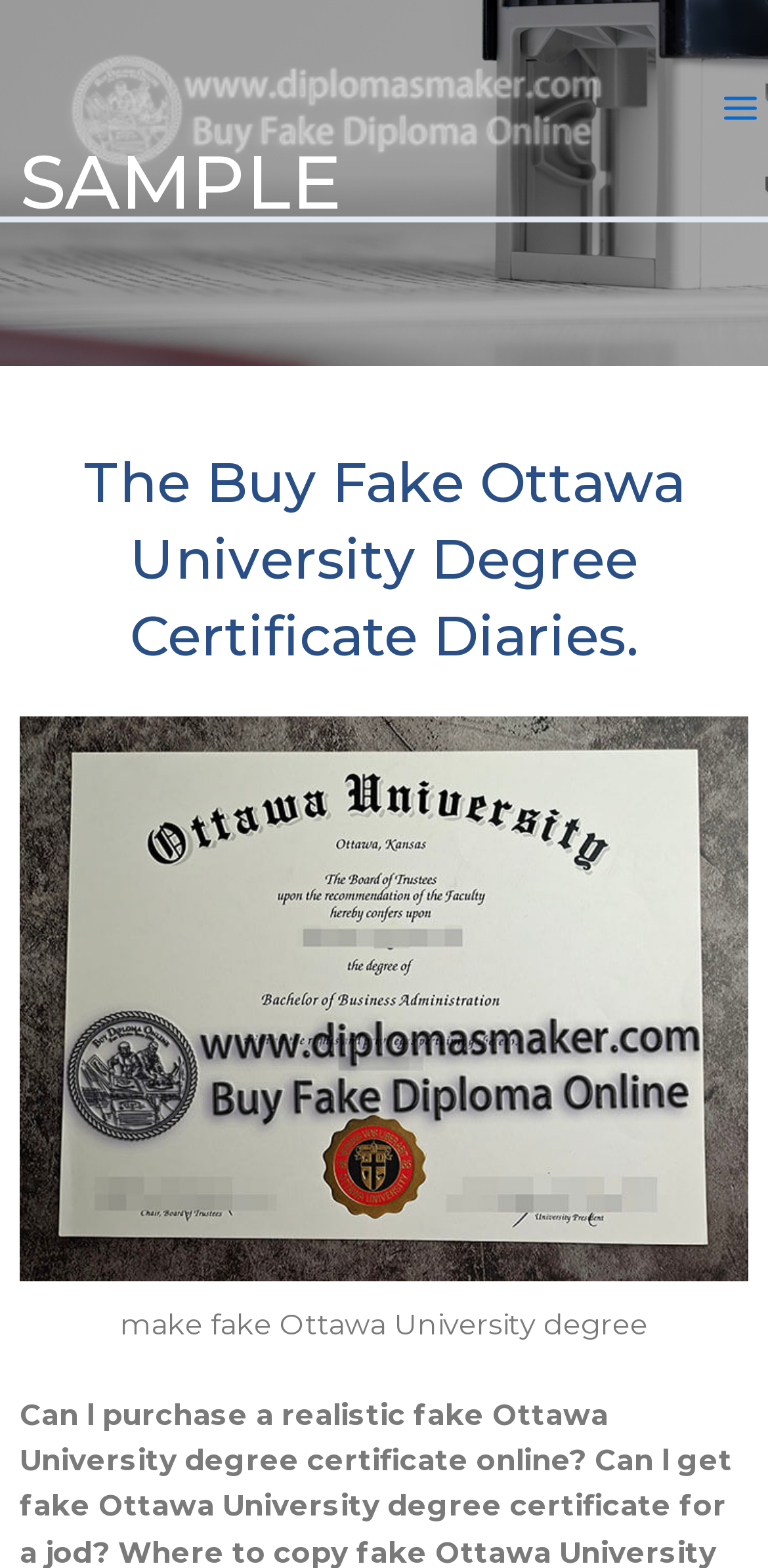Provide a thorough description of the webpage's content and layout.

The webpage appears to be about purchasing a fake Ottawa University degree certificate online. At the top, there is a link to "Buy Fake Degree|Buy Fake Diploma|Fake Certificate" accompanied by an image with the same description. To the right of this link, there is a small, unidentified image.

Below the link, there are two headings. The first heading reads "SAMPLE", and the second heading displays the title of the webpage, "The Buy Fake Ottawa University Degree Certificate Diaries." 

Underneath the headings, there is a figure with an image of a fake Ottawa University diploma. The image is described as "purchase fake Ottawa University diploma". Below the image, there is a figcaption with a static text that reads "make fake Ottawa University degree".